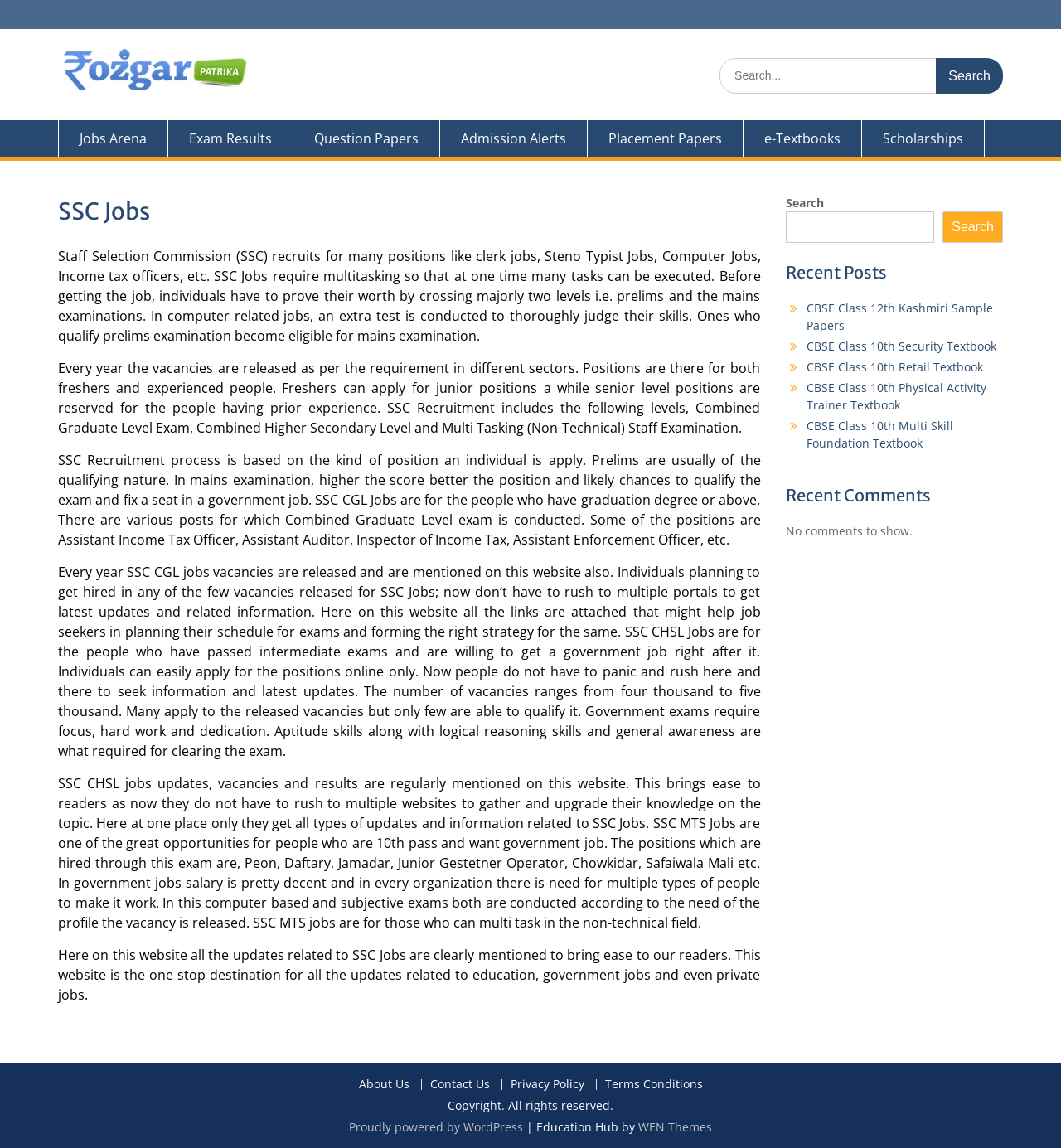What type of government jobs are available through SSC MTS?
Based on the image, answer the question with as much detail as possible.

According to the webpage, SSC MTS Jobs are for individuals who have passed 10th standard and want a government job. The webpage mentions that the positions hired through this exam include Peon, Daftary, Jamadar, Junior Gestetner Operator, Chowkidar, Safaiwala Mali, etc., which are non-technical jobs.